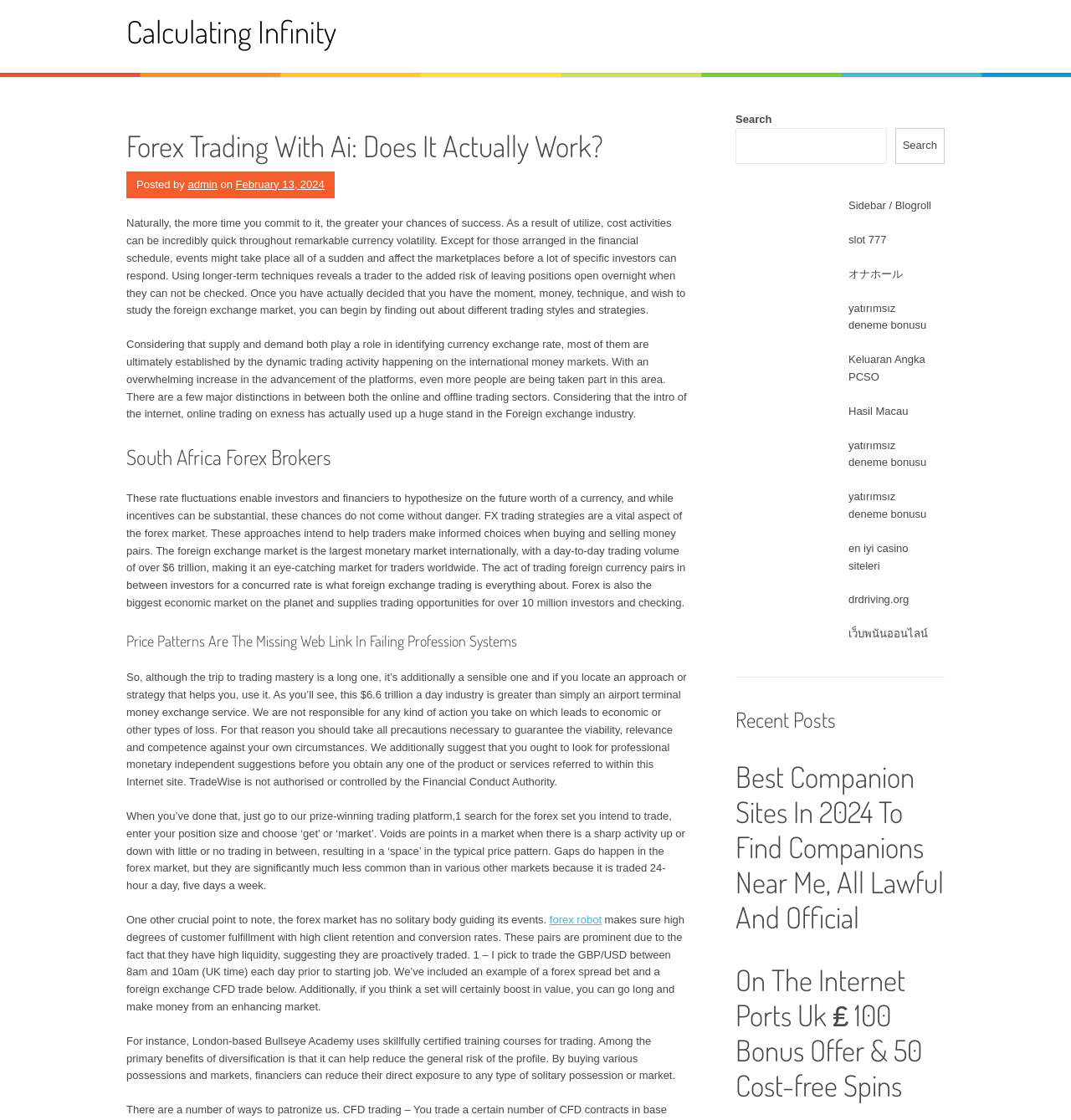Please identify the bounding box coordinates of the region to click in order to complete the given instruction: "Visit the website 'slot 777'". The coordinates should be four float numbers between 0 and 1, i.e., [left, top, right, bottom].

[0.792, 0.208, 0.828, 0.22]